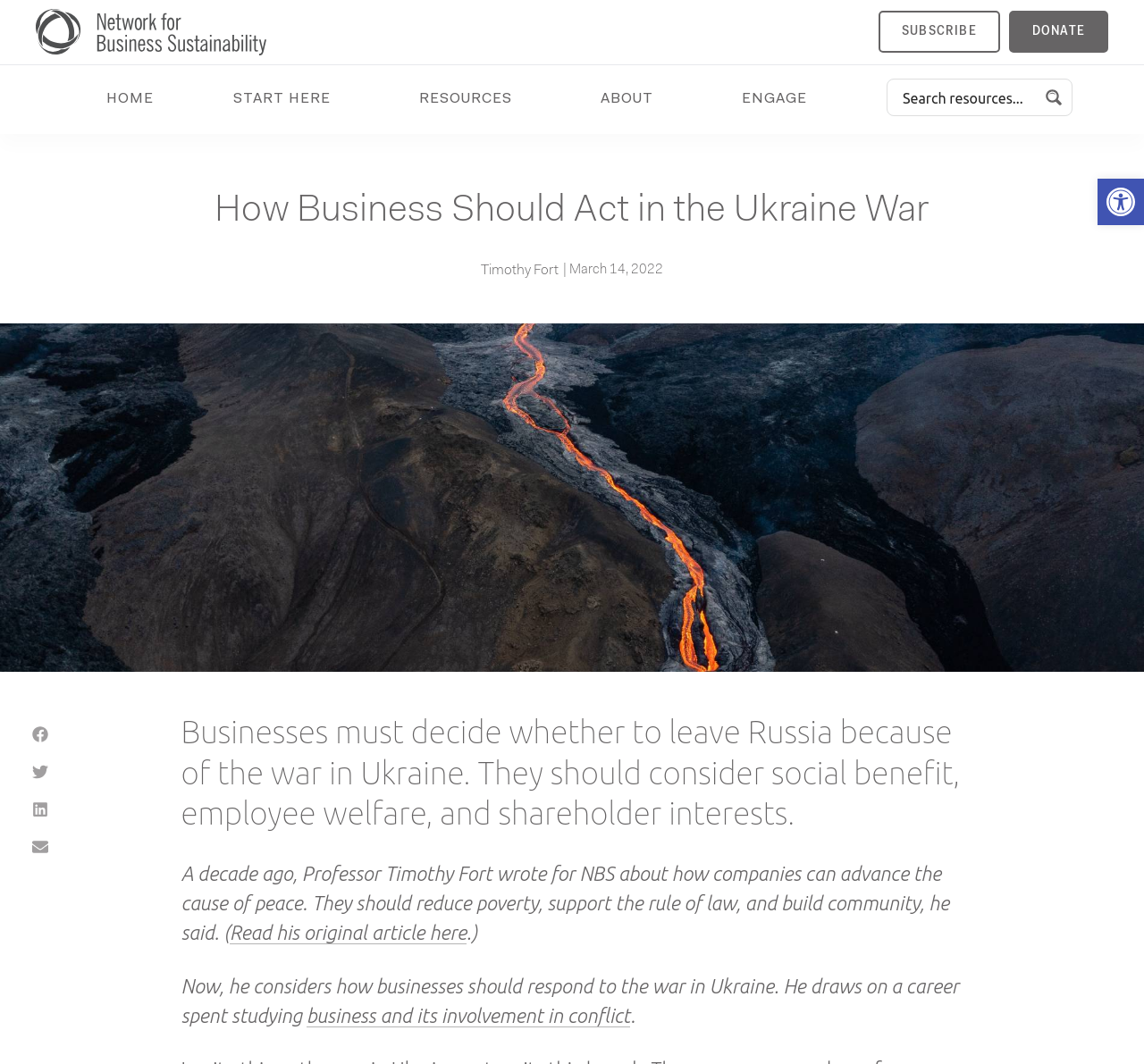Please specify the bounding box coordinates in the format (top-left x, top-left y, bottom-right x, bottom-right y), with all values as floating point numbers between 0 and 1. Identify the bounding box of the UI element described by: Read his original article here

[0.201, 0.866, 0.408, 0.887]